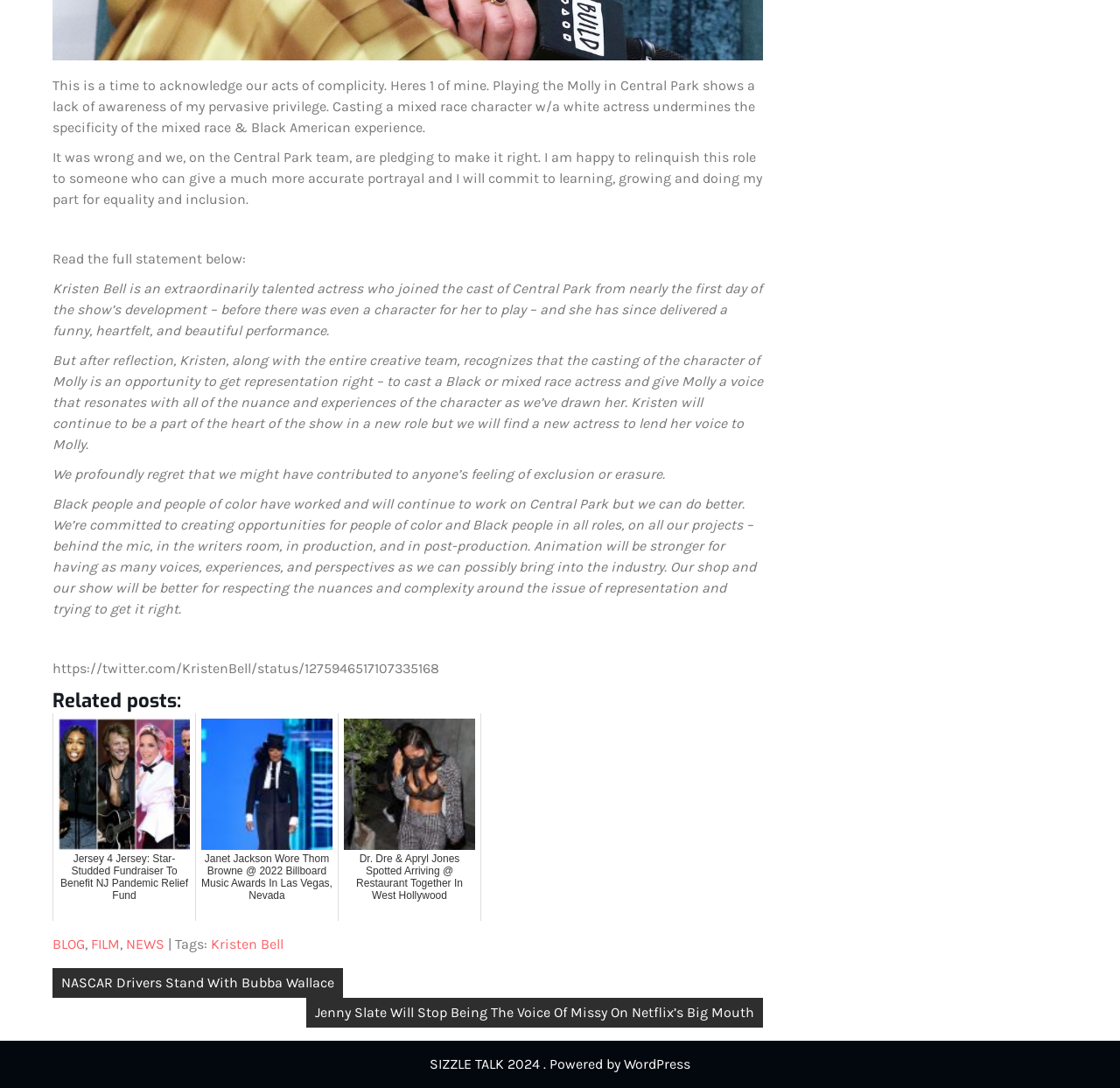What is the name of the show mentioned in the article?
Provide a one-word or short-phrase answer based on the image.

Central Park